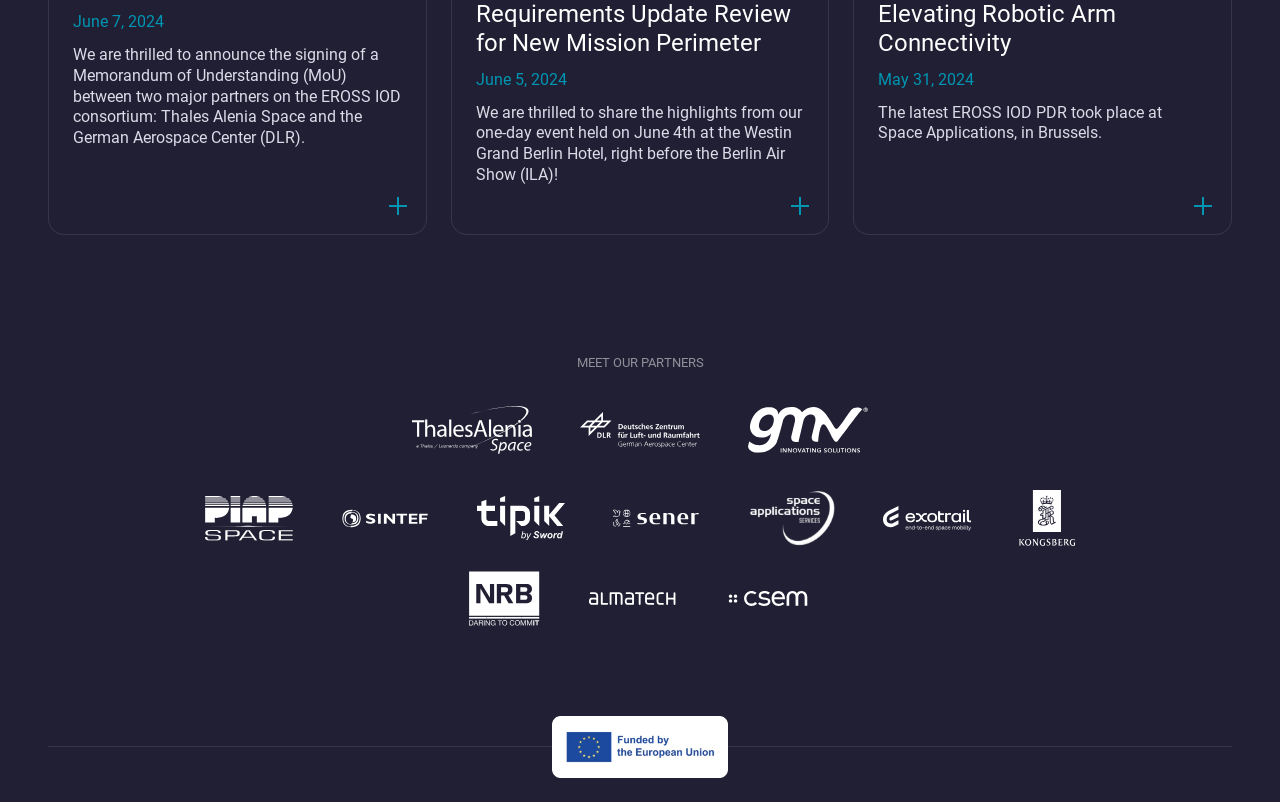Carefully examine the image and provide an in-depth answer to the question: What is the name of the first partner?

The first partner listed is 'Thales Alenia Space', which is indicated by the link element with ID 145 and bounding box coordinates [0.322, 0.523, 0.416, 0.547].